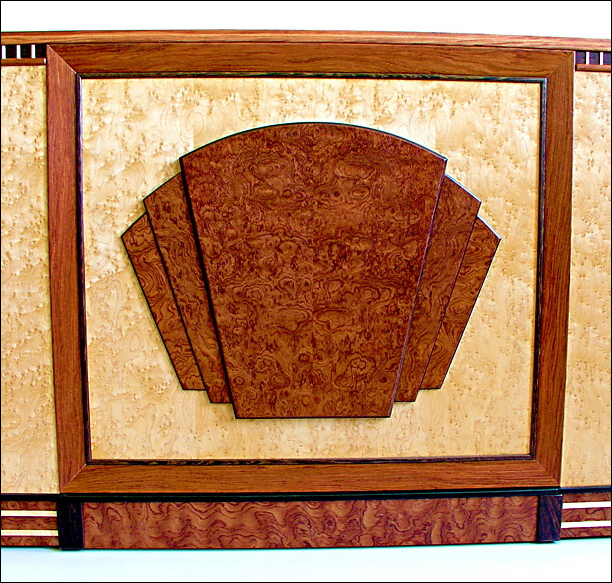Provide a comprehensive description of the image.

This image depicts an elegantly designed Art Deco keystone, characterized by its striking geometric shapes and rich materials. The centerpiece features a fan-like arrangement of dark, intricately patterned wood that contrasts beautifully with the lighter, textured background. Surrounding the central design is a polished wooden frame, enhancing the art piece's sophisticated aesthetic. The use of contrasting colors and textures exemplifies the hallmark style of the Art Deco movement, merging functionality with artistic expression. This piece not only serves as a decorative element but also reflects the beauty and craftsmanship associated with the era.